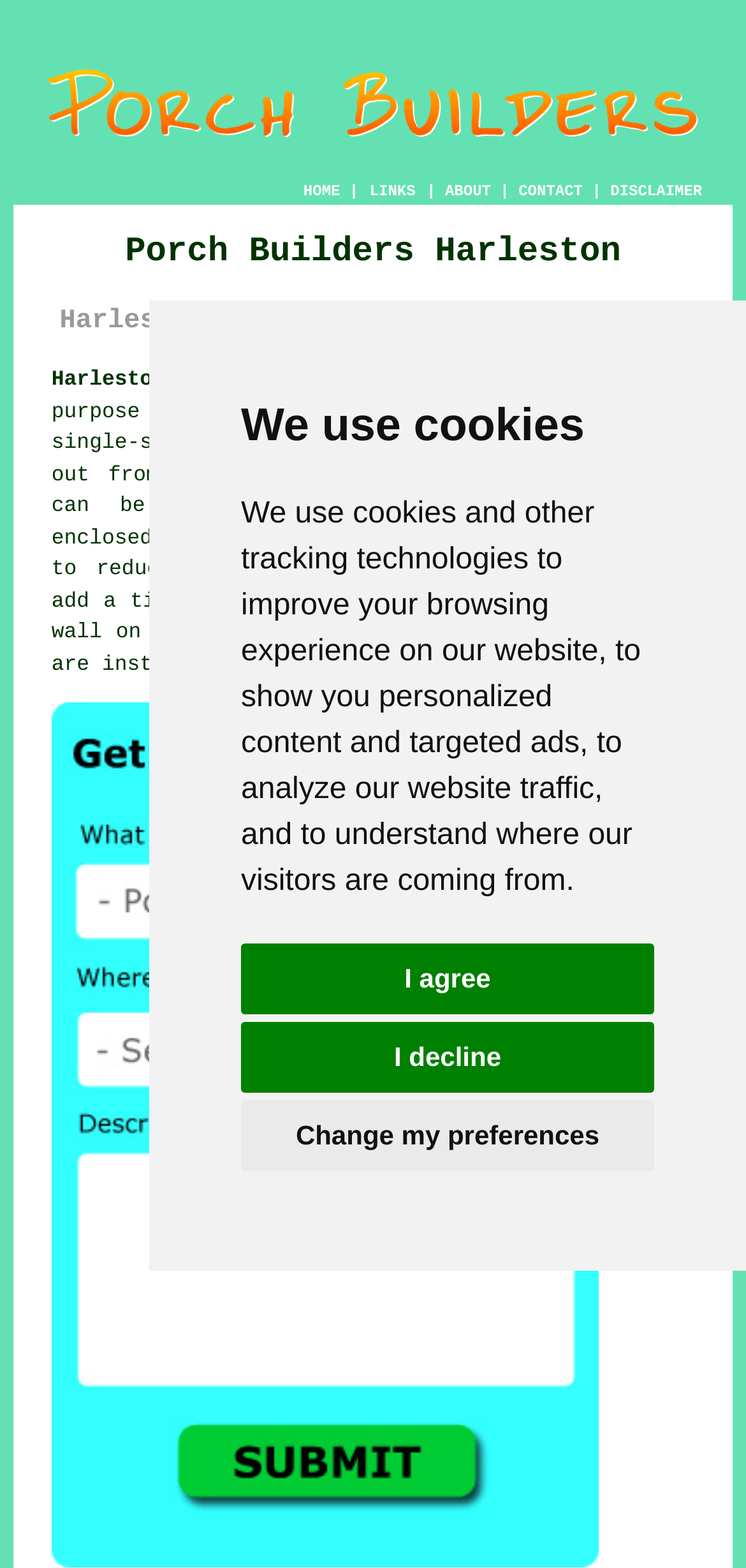What is the location of the porch builders?
Can you provide an in-depth and detailed response to the question?

The webpage is about porch builders in Harleston, Norfolk, and it provides information about porch installation and building in this specific location.